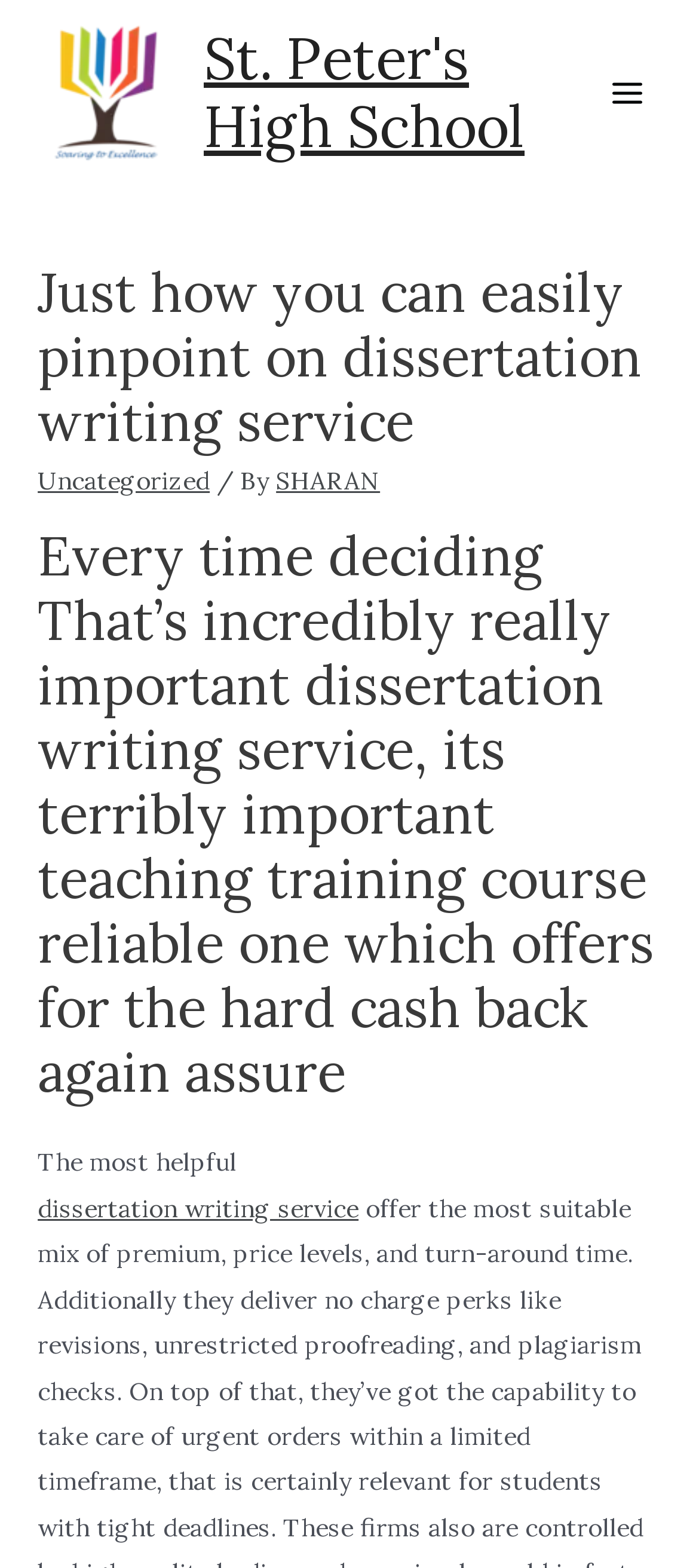Identify the bounding box coordinates for the UI element described as: "dissertation writing service". The coordinates should be provided as four floats between 0 and 1: [left, top, right, bottom].

[0.054, 0.76, 0.513, 0.781]